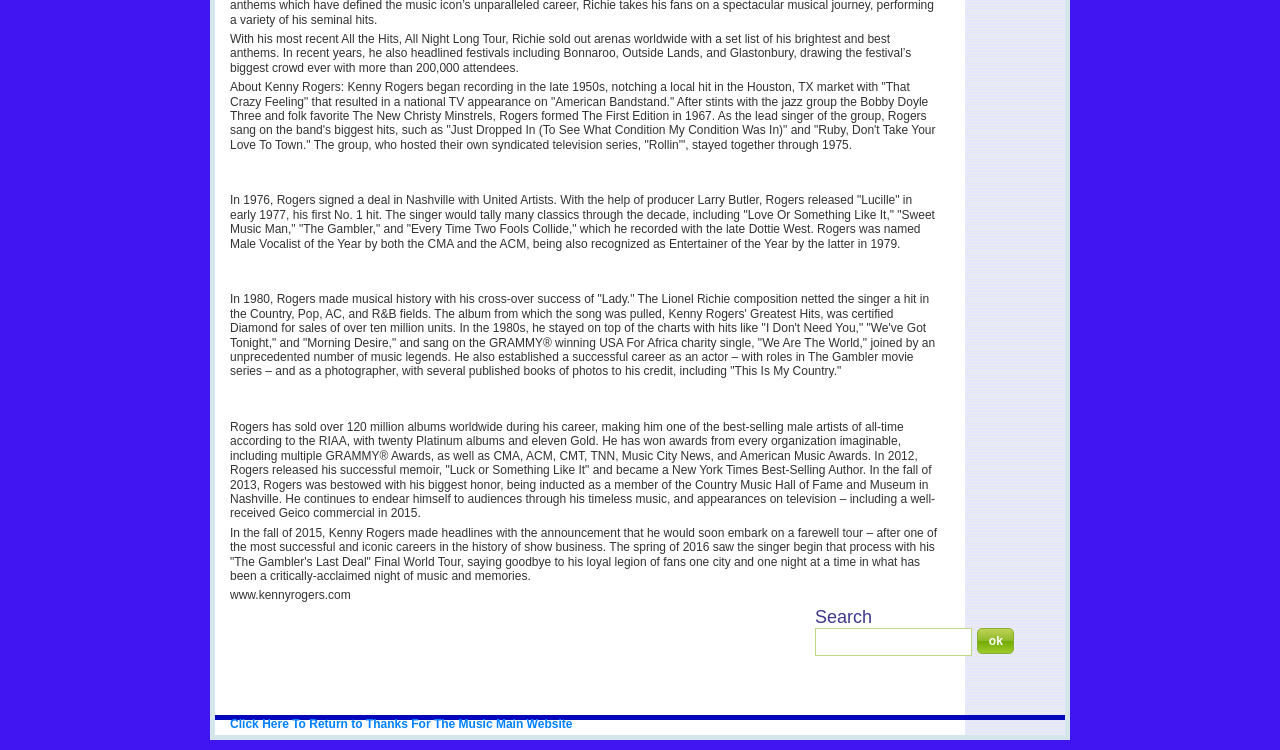Determine the bounding box coordinates for the UI element with the following description: "title="Search" value="ok"". The coordinates should be four float numbers between 0 and 1, represented as [left, top, right, bottom].

[0.764, 0.837, 0.792, 0.872]